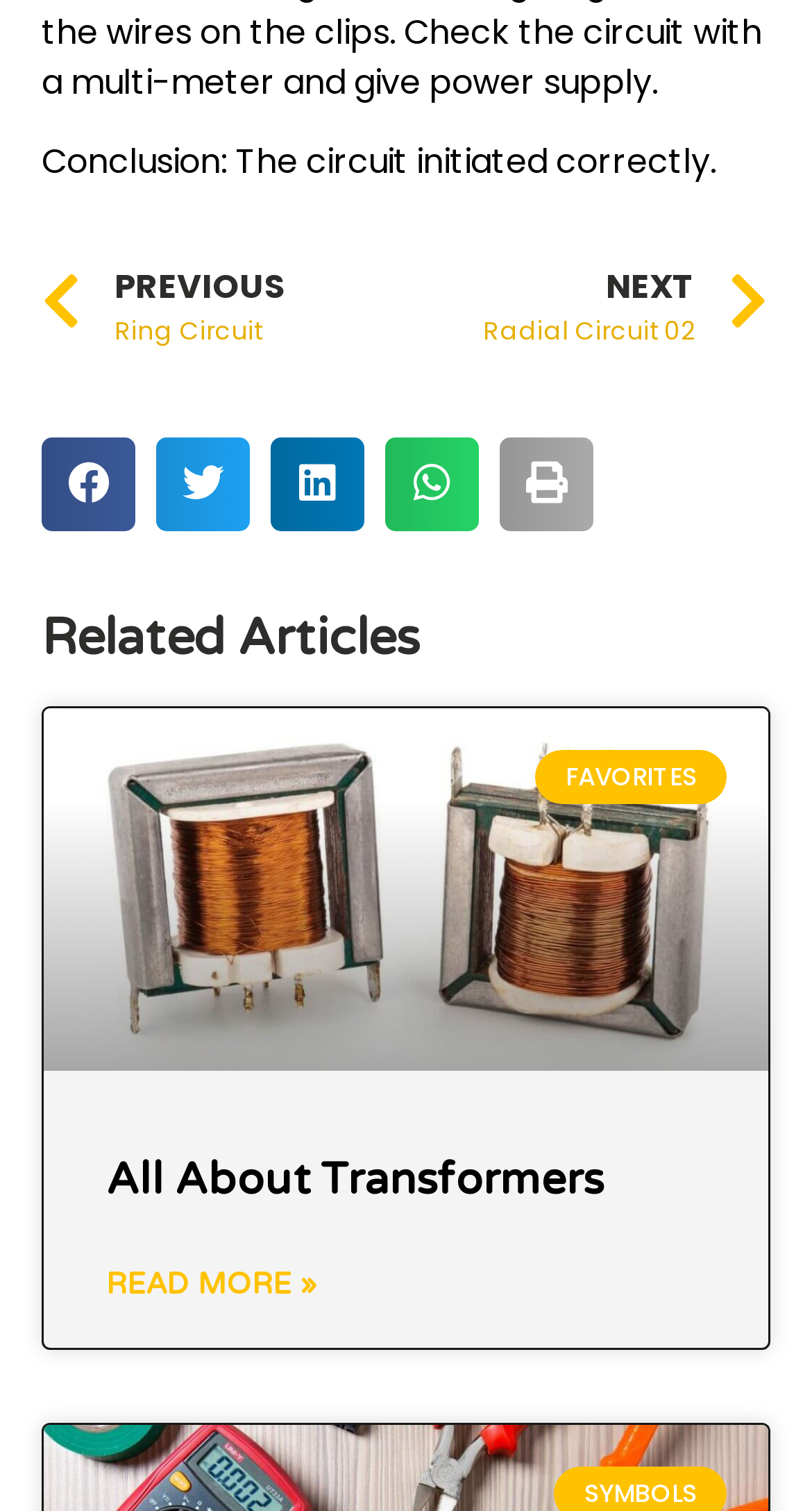What is the conclusion of the circuit?
Provide a detailed answer to the question, using the image to inform your response.

The conclusion of the circuit can be found in the static text at the top of the webpage, which states 'Conclusion: The circuit initiated correctly.'